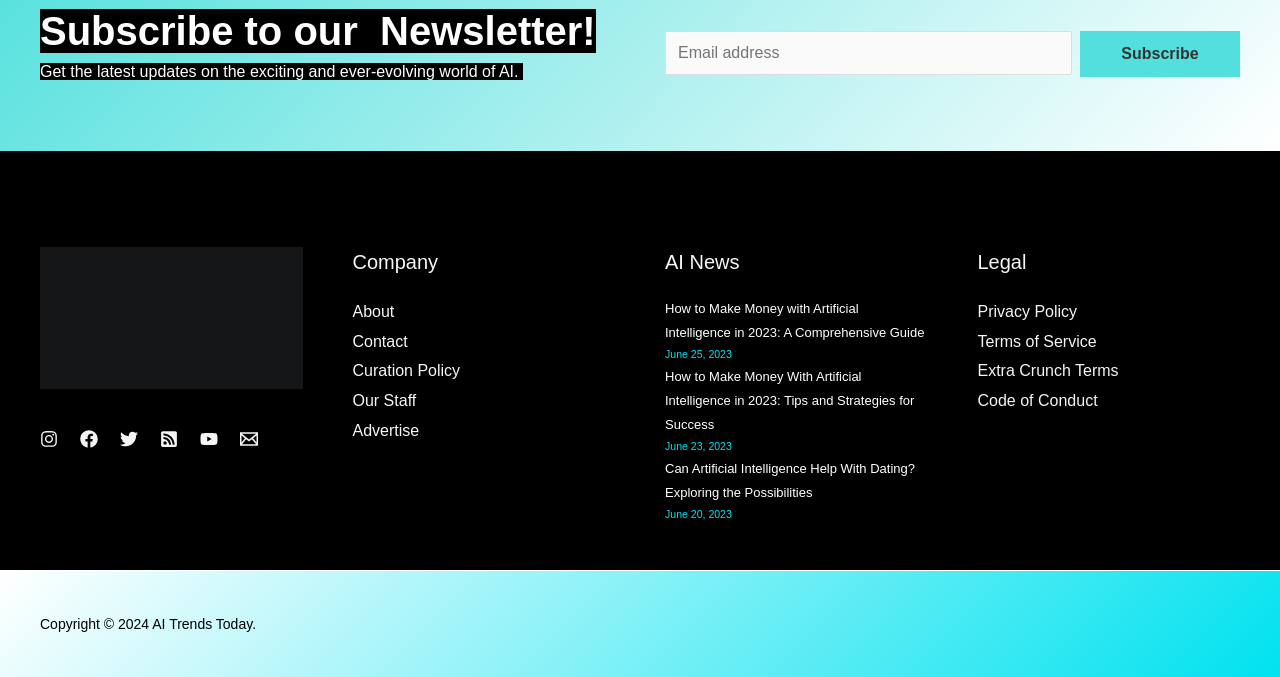What is the copyright year of the webpage?
Analyze the image and deliver a detailed answer to the question.

The webpage has a footer section with a copyright notice that reads 'Copyright © 2024 AI Trends Today.', which indicates that the copyright year is 2024.